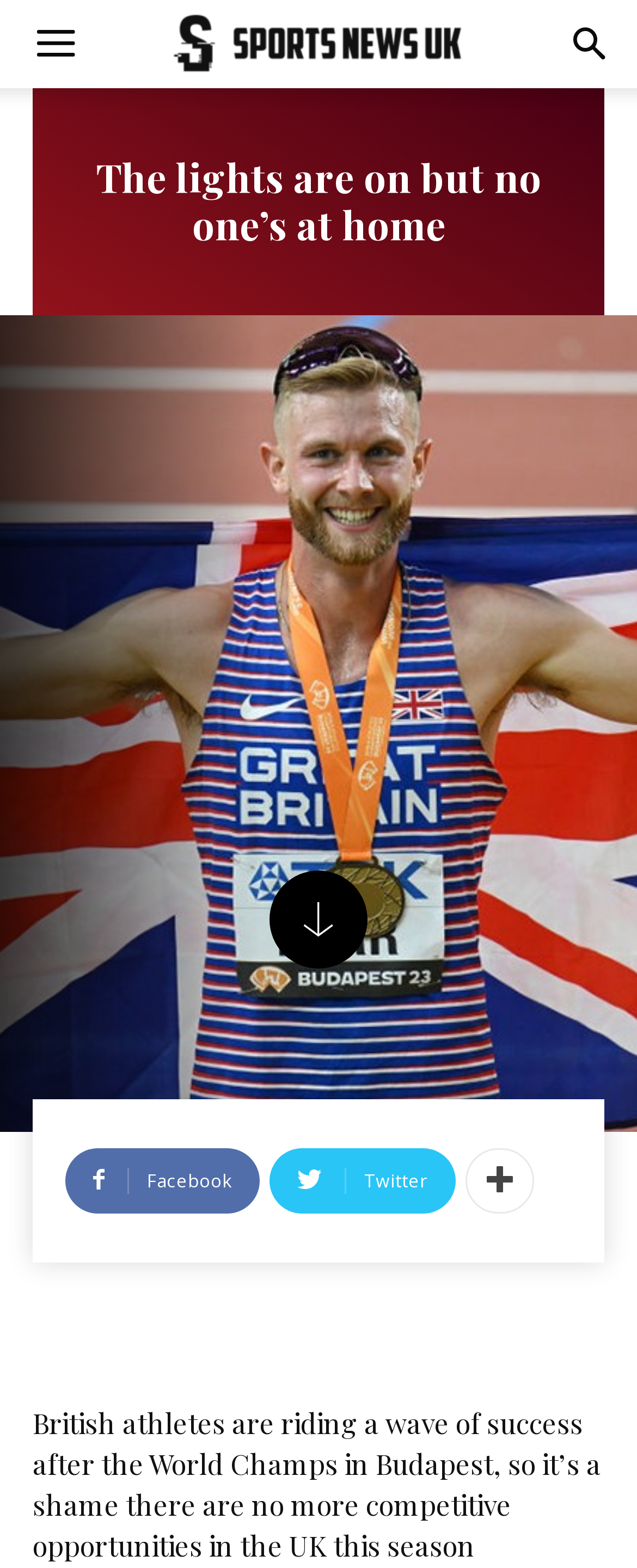Create an in-depth description of the webpage, covering main sections.

The webpage appears to be a sports news article, specifically focusing on British athletics. At the top of the page, there is a heading that reads "The lights are on but no one's at home" in a prominent position. Below this heading, there are three social media links, namely Facebook, Twitter, and another unidentified platform, aligned horizontally and centered on the page.

The main content of the article begins with a paragraph that summarizes the success of British athletes at the World Championships in Budapest and expresses disappointment that there are no more competitive opportunities in the UK this season. This paragraph is positioned near the bottom of the page.

On the top-right corner of the page, there is a button with an icon '\ue80a', and on the top-left corner, there is a link with an icon '\ue83e'. These elements are likely part of the page's navigation or menu system.